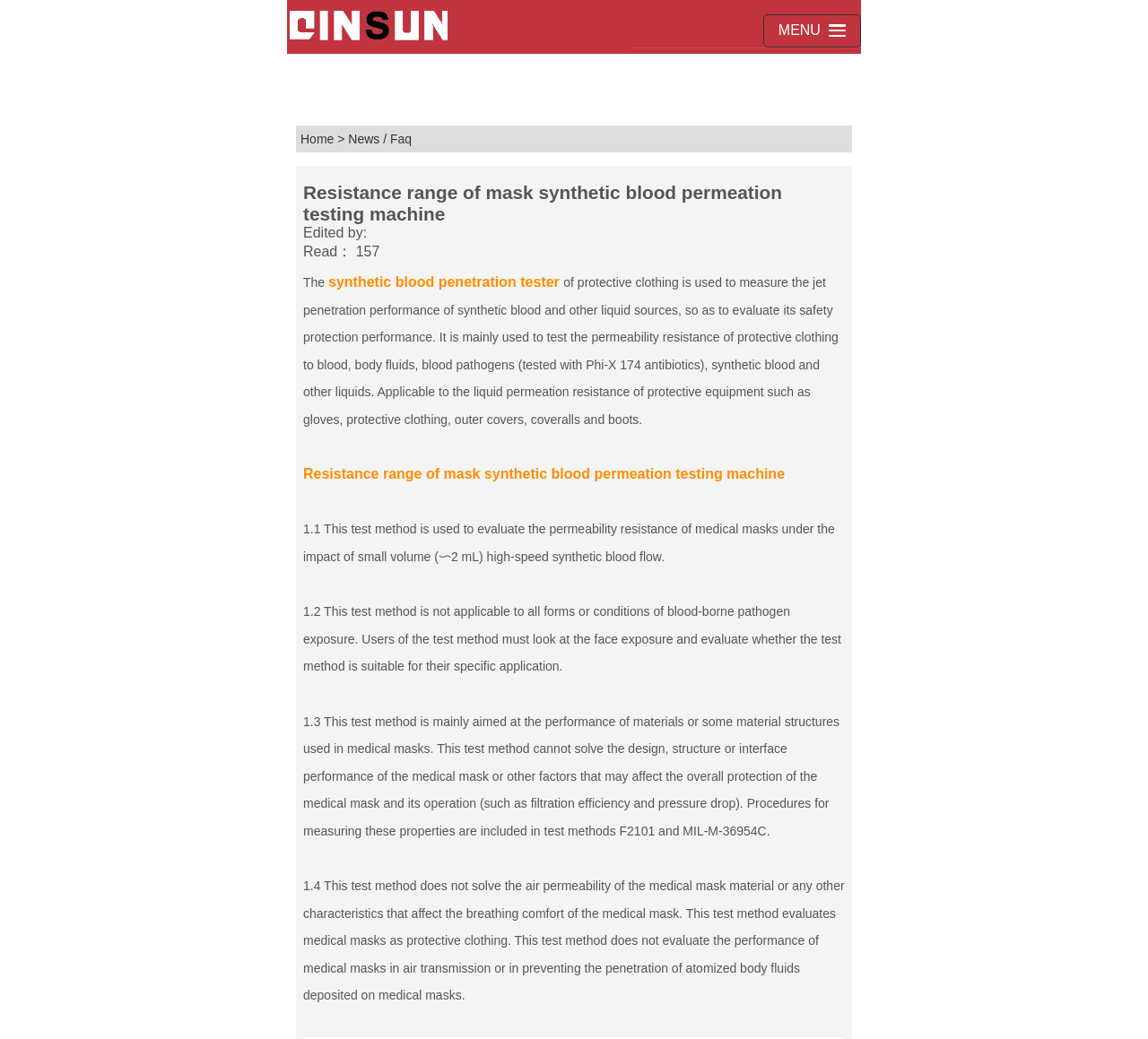Explain the webpage in detail.

The webpage appears to be a product description page for a synthetic blood penetration tester, specifically designed for testing the safety protection performance of protective clothing. 

At the top left of the page, there is a link to "LAB TESTING EQUIPMENTS" accompanied by an image. To the right of this, there is a menu with links to "Home" and "News / Faq". 

Below the menu, there is a heading that reads "Resistance range of mask synthetic blood permeation testing machine". 

Underneath the heading, there is a block of text that describes the product, stating that it is used to measure the jet penetration performance of synthetic blood and other liquid sources to evaluate its safety protection performance. The text also mentions the product's applicability to testing the permeability resistance of protective equipment such as gloves, protective clothing, and boots.

Further down the page, there are four paragraphs of text that provide more detailed information about the test method, including its limitations and what it does not evaluate. These paragraphs are numbered from 1.1 to 1.4.

Throughout the page, there are several links and static text elements, but no other images besides the one accompanying the "LAB TESTING EQUIPMENTS" link.